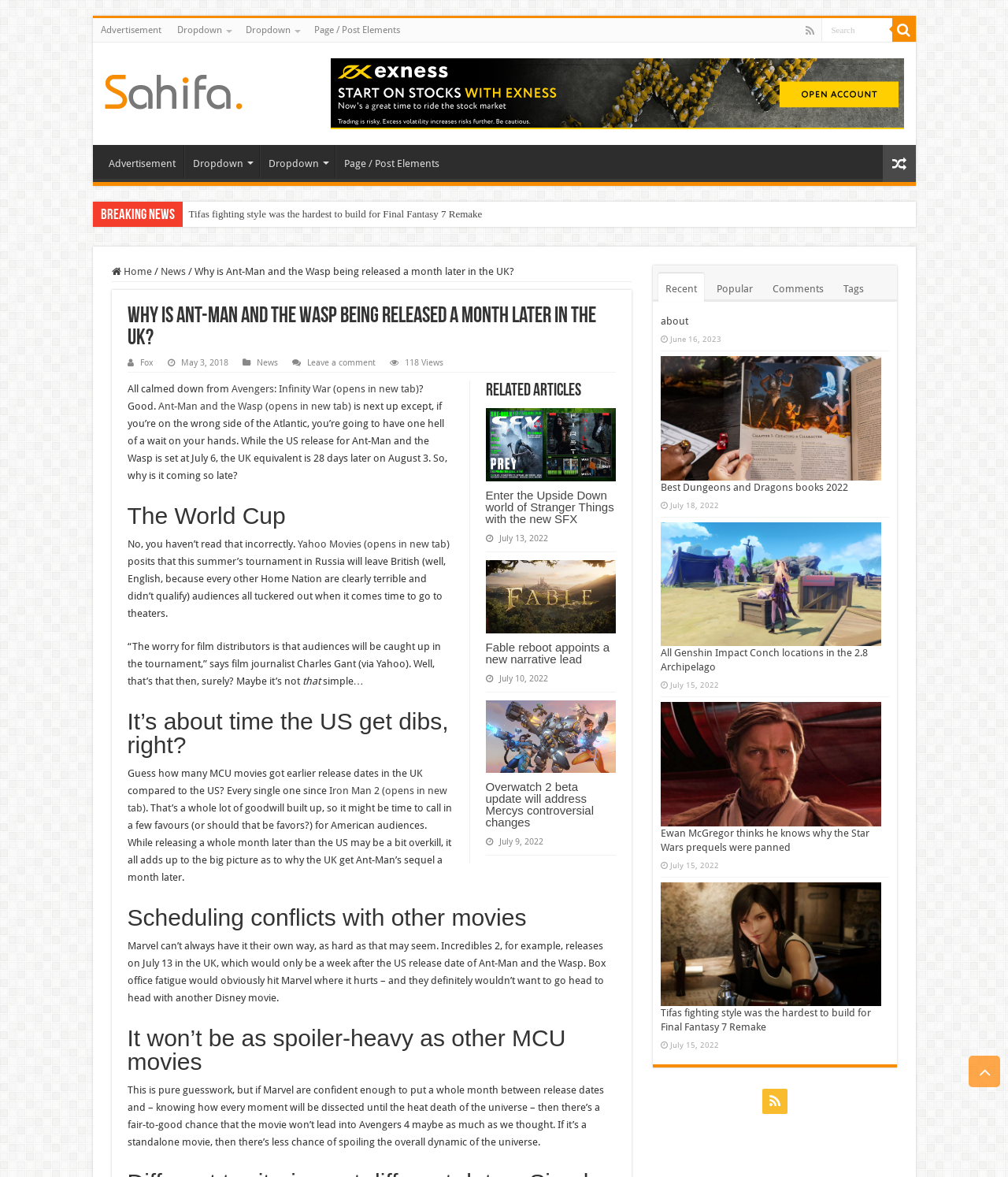Articulate a complete and detailed caption of the webpage elements.

This webpage is about Game News, with a focus on the release of Ant-Man and the Wasp in the UK. At the top, there are several links and buttons, including a search bar, a button with a magnifying glass icon, and links to "Advertisement", "Dropdown", and "Page / Post Elements". Below this, there is a heading that reads "Game News" with an image next to it.

The main content of the page is an article discussing why Ant-Man and the Wasp is being released a month later in the UK than in the US. The article is divided into sections with headings such as "The World Cup", "It’s about time the US get dibs, right?", "Scheduling conflicts with other movies", and "It won’t be as spoiler-heavy as other MCU movies". The article includes several links to other articles and websites, including Yahoo Movies and Iron Man 2.

To the right of the article, there is a section with related articles, including "Enter the Upside Down world of Stranger Things with the new SFX", "Fable reboot appoints a new narrative lead", and "Overwatch 2 beta update will address Mercy's controversial changes". Each of these articles has a heading, a brief summary, and a link to the full article.

At the bottom of the page, there are several links to other sections of the website, including "Recent", "Popular", "Comments", and "Tags". There is also a section with information about the website, including a heading that reads "about" and a link to more information.